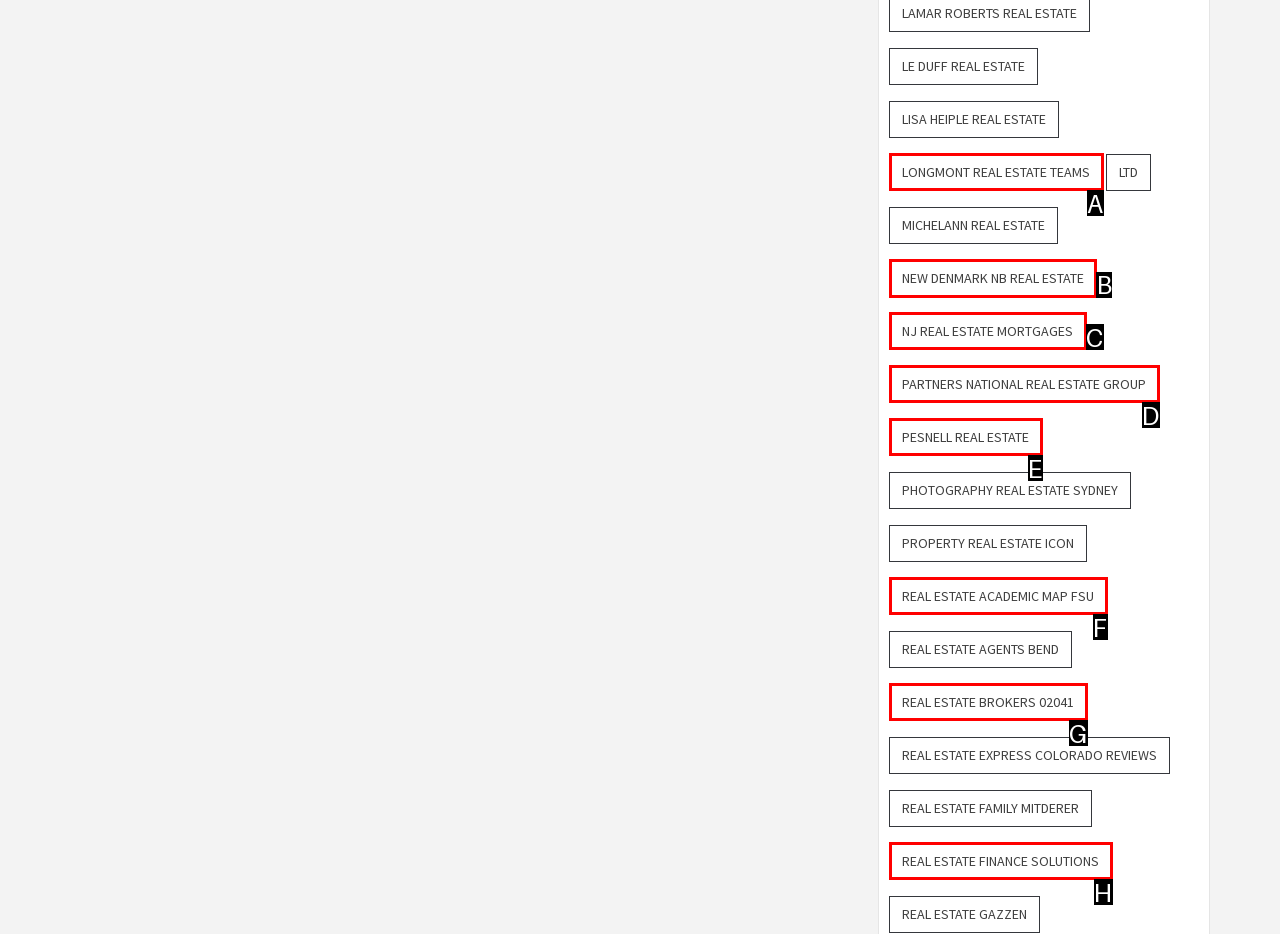Choose the HTML element to click for this instruction: Click on the 'Health & Wellness' link Answer with the letter of the correct choice from the given options.

None